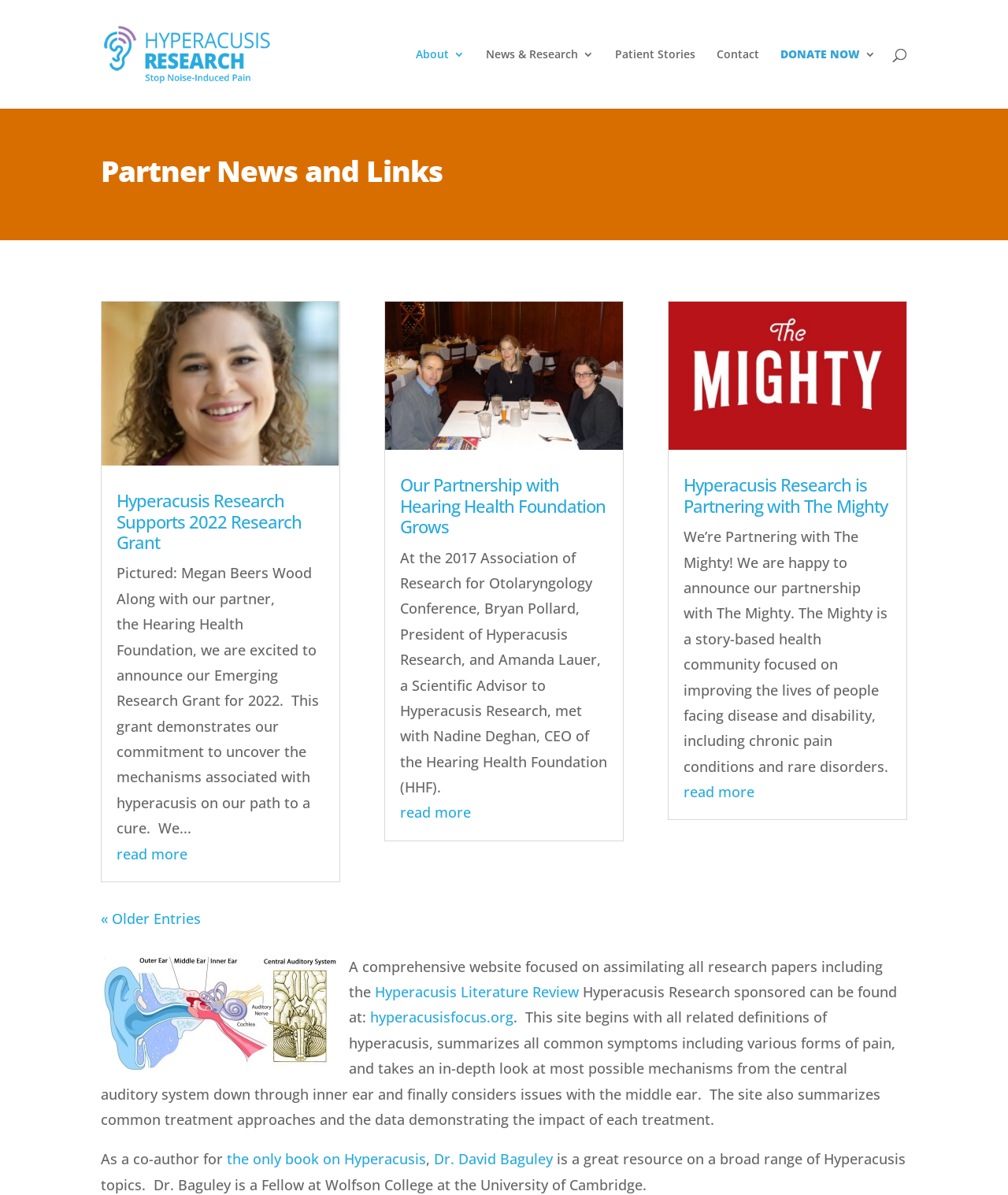How many partner news and links are displayed?
Give a detailed explanation using the information visible in the image.

There are three articles displayed on the webpage, each with a heading, image, and text. These articles are 'Hyperacusis Research Supports 2022 Research Grant', 'Our Partnership with Hearing Health Foundation Grows', and 'Hyperacusis Research is Partnering with The Mighty'.